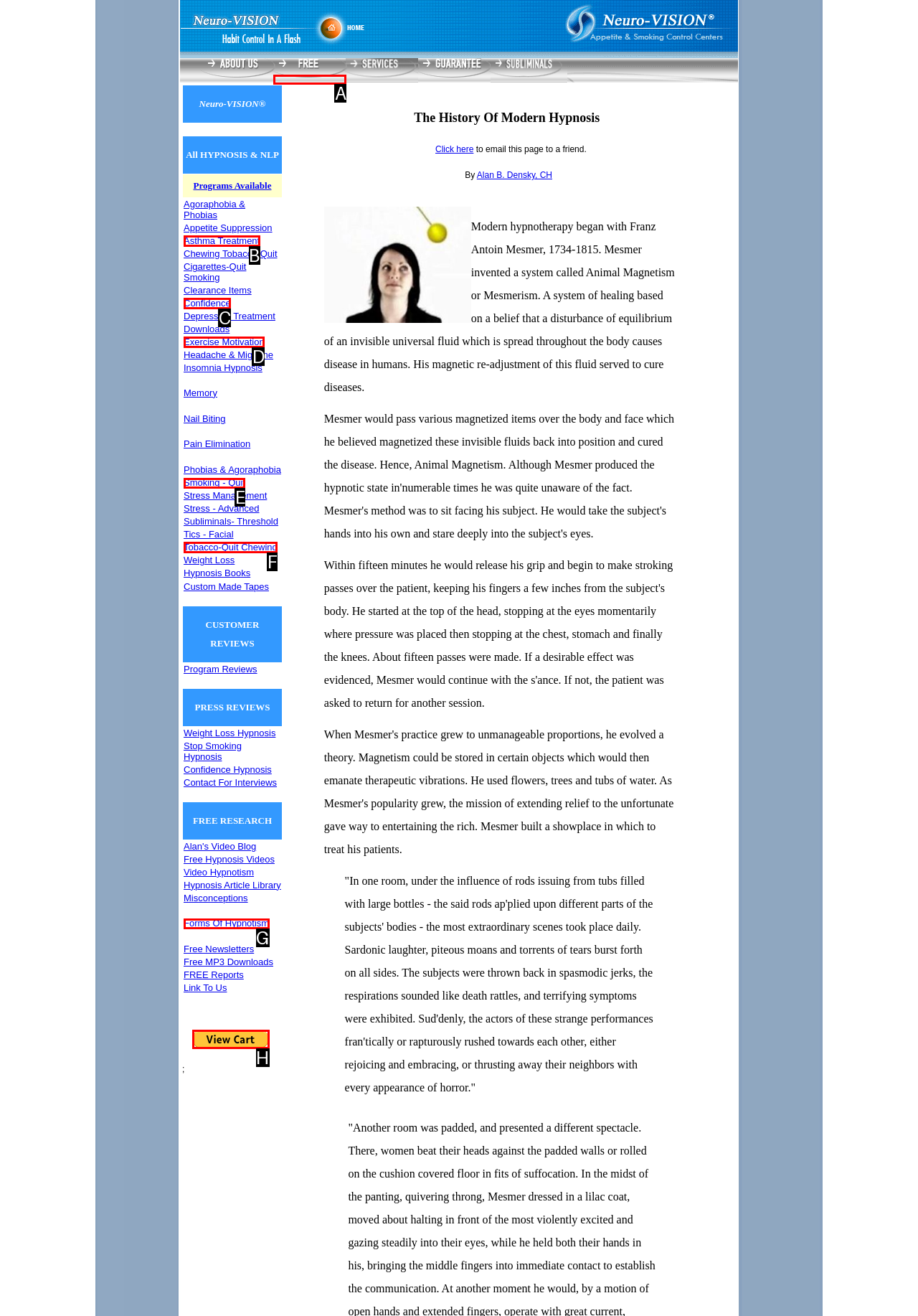Identify the correct option to click in order to complete this task: Click the Free Hypnosis Downloads link
Answer with the letter of the chosen option directly.

A